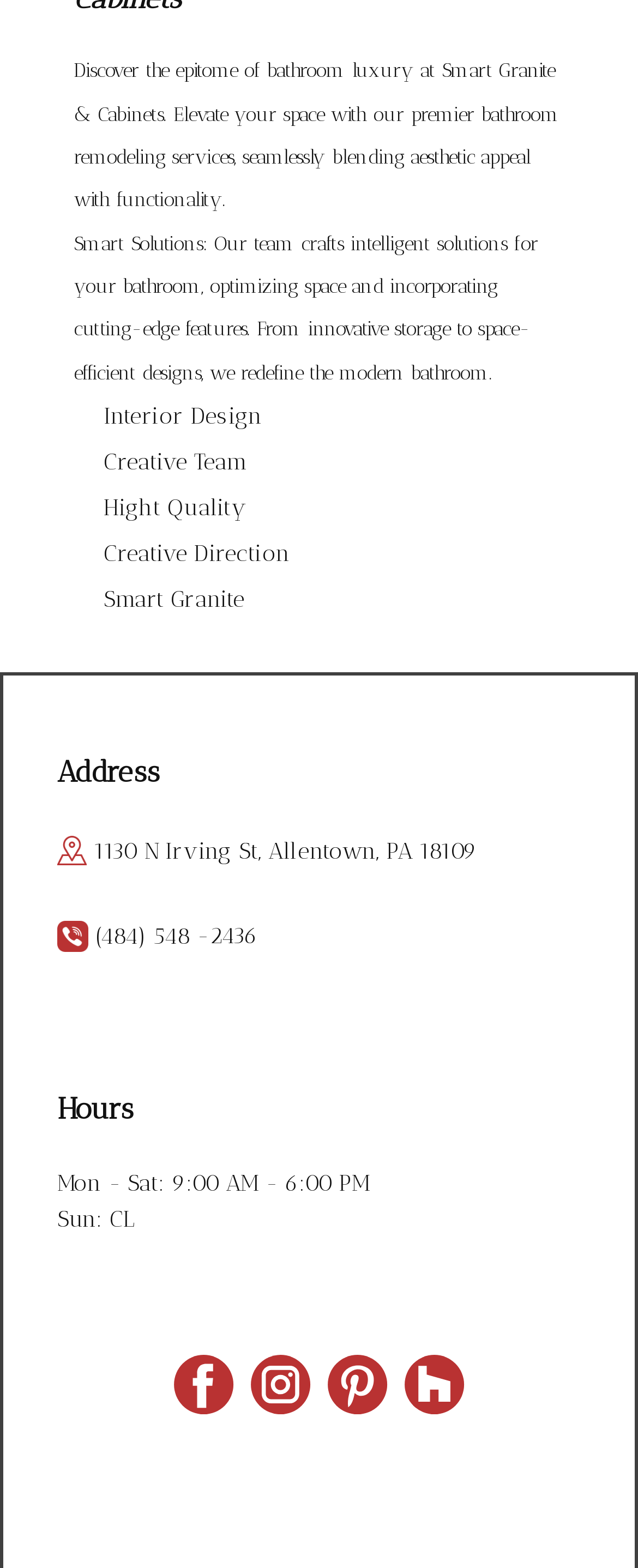Identify the bounding box of the UI element described as follows: "title="facebook"". Provide the coordinates as four float numbers in the range of 0 to 1 [left, top, right, bottom].

[0.272, 0.863, 0.367, 0.902]